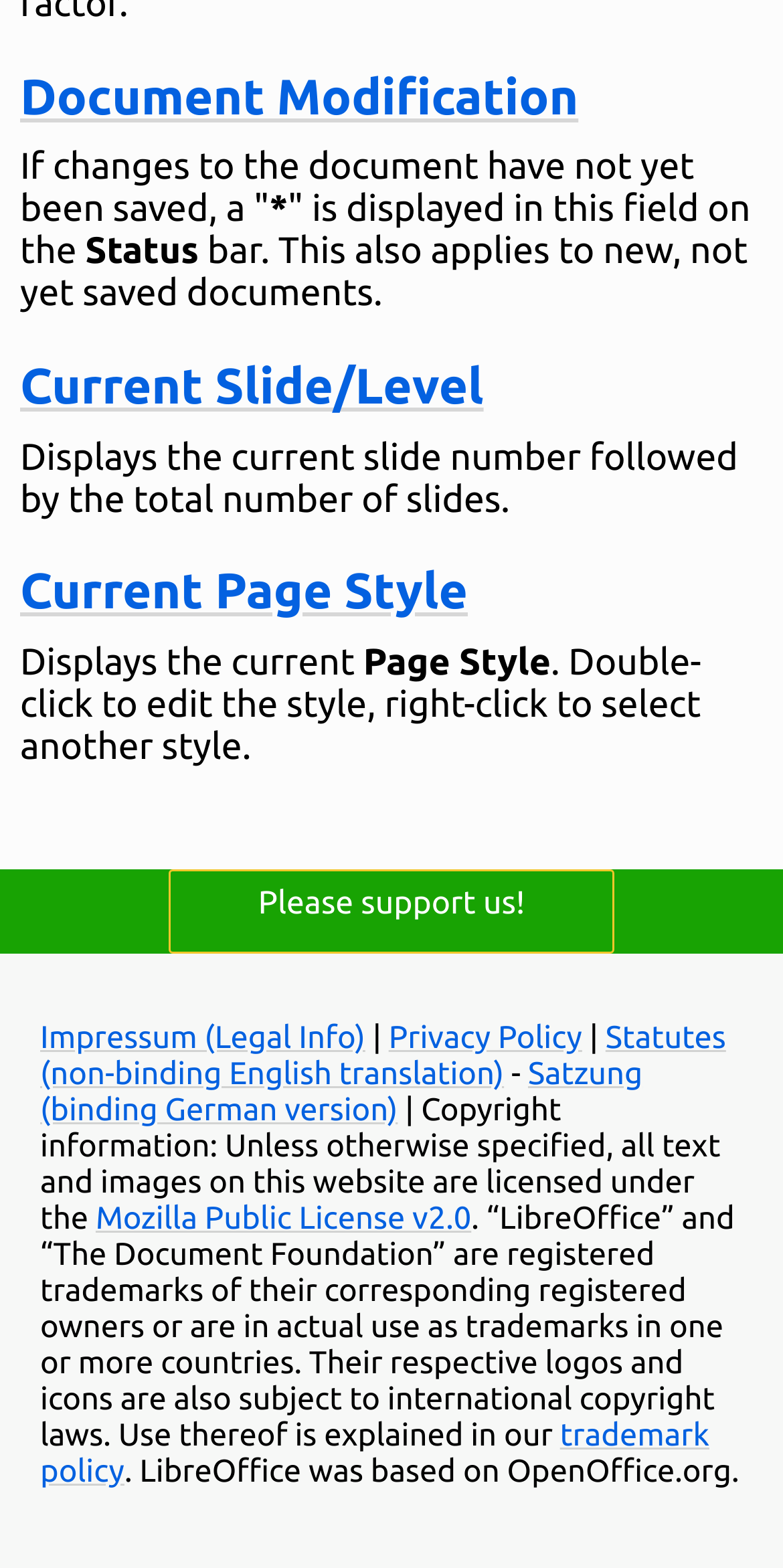How can the page style be edited?
Give a one-word or short phrase answer based on the image.

Double-click